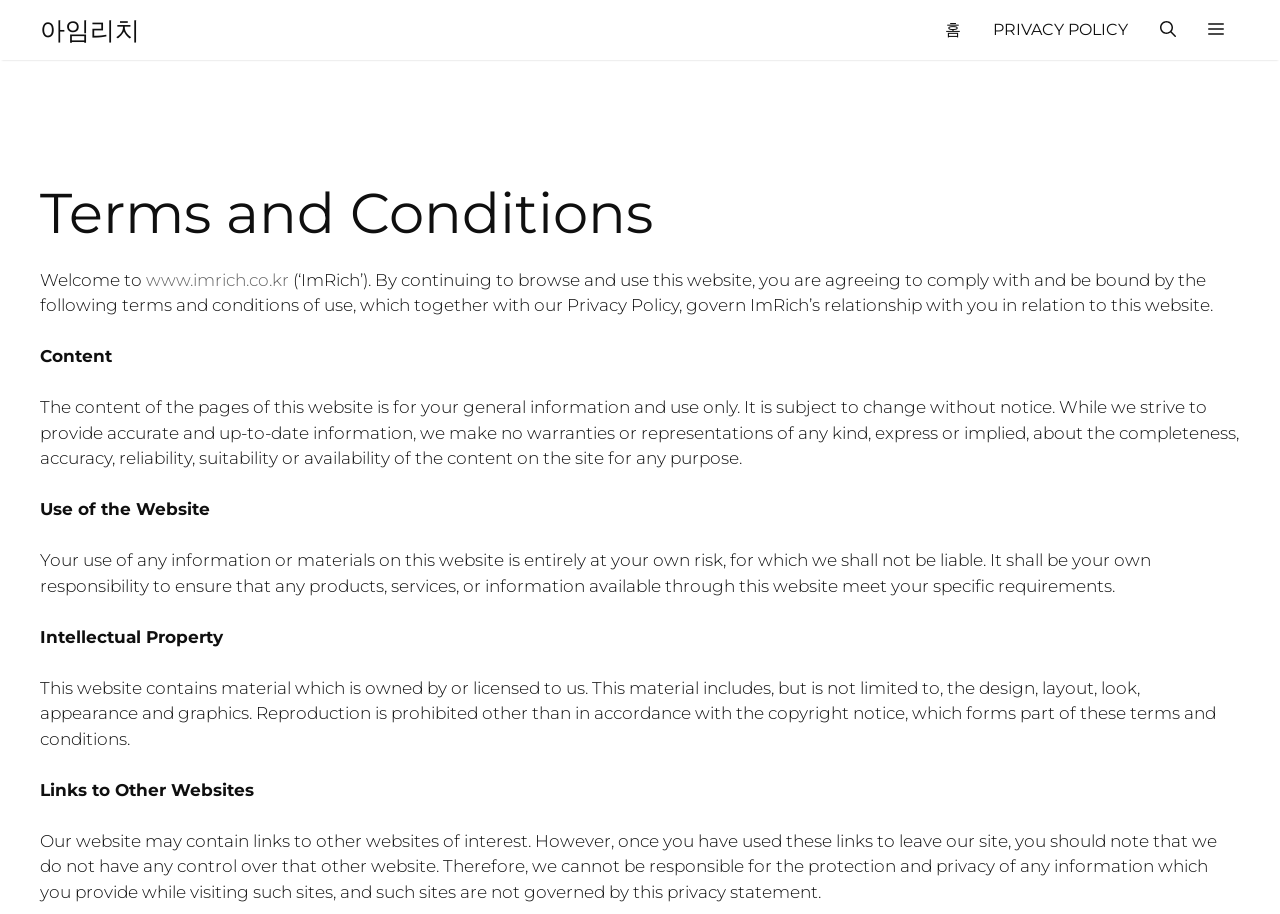Respond to the question below with a single word or phrase:
What is the name of the website?

ImRich